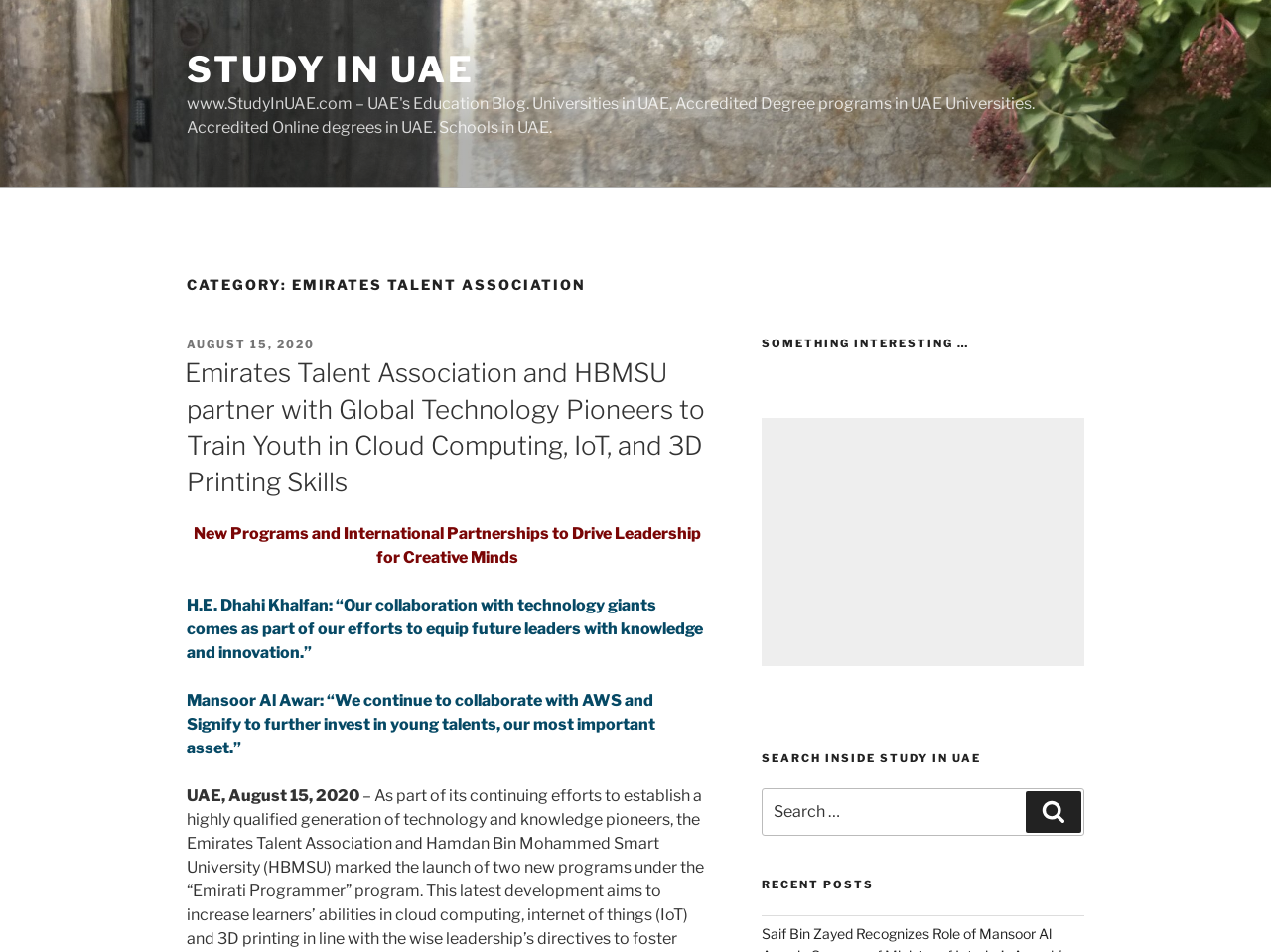Using the information in the image, give a comprehensive answer to the question: 
What is the date of the posted article?

The date of the posted article can be found in the link element with the text 'AUGUST 15, 2020' which is located below the category heading.